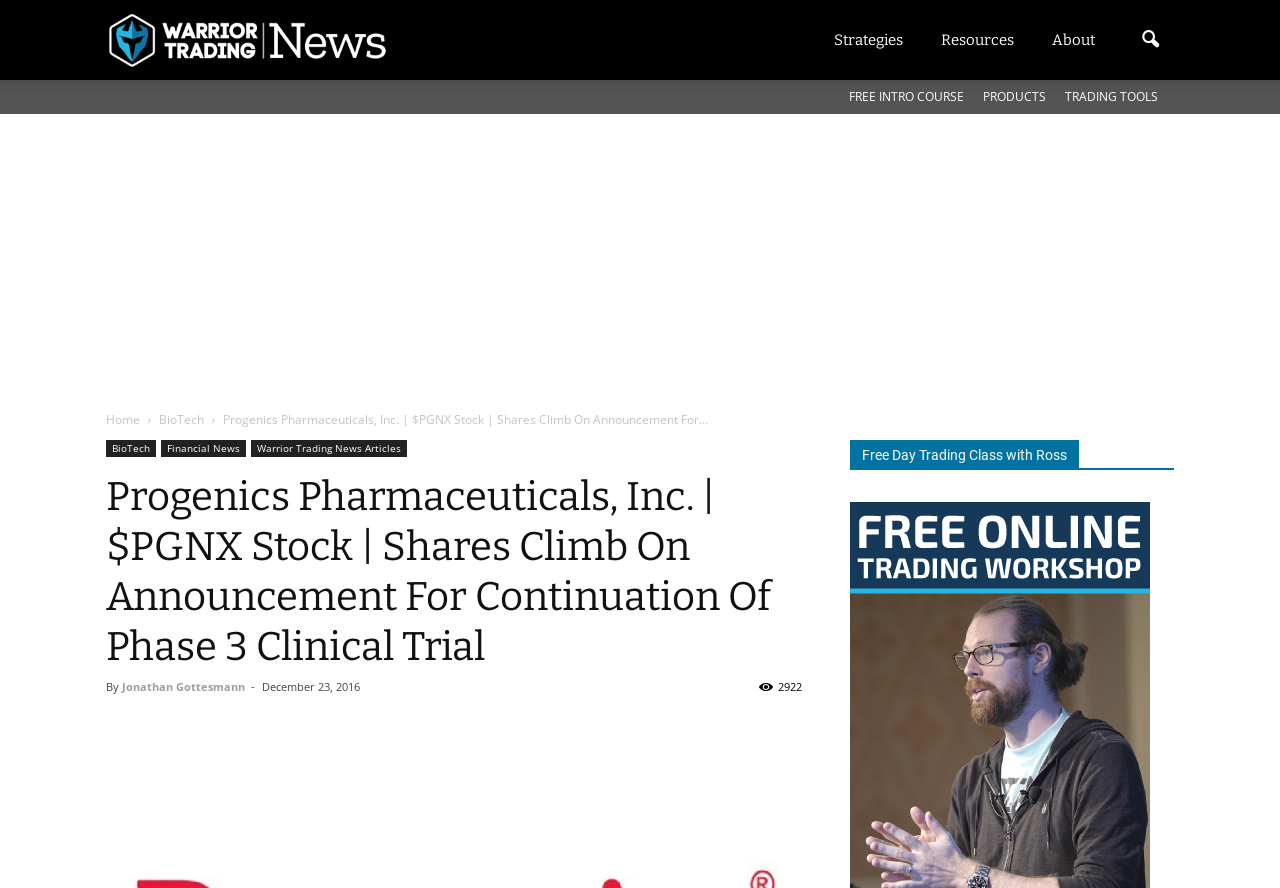Please specify the coordinates of the bounding box for the element that should be clicked to carry out this instruction: "Click the Warrior Trading News Logo". The coordinates must be four float numbers between 0 and 1, formatted as [left, top, right, bottom].

[0.083, 0.033, 0.304, 0.054]